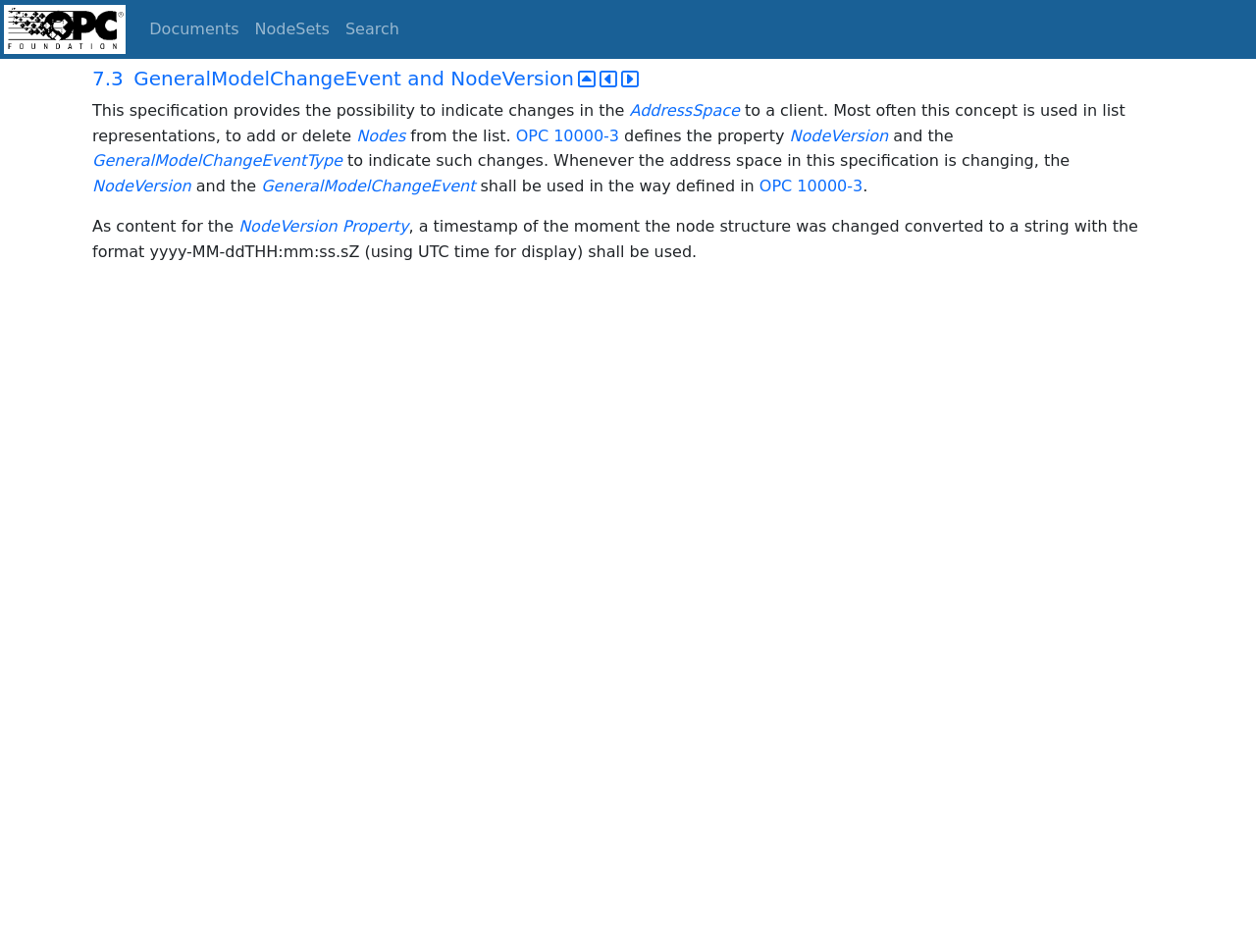Please identify the bounding box coordinates of the element that needs to be clicked to execute the following command: "Go to Documents page". Provide the bounding box using four float numbers between 0 and 1, formatted as [left, top, right, bottom].

[0.113, 0.009, 0.197, 0.052]